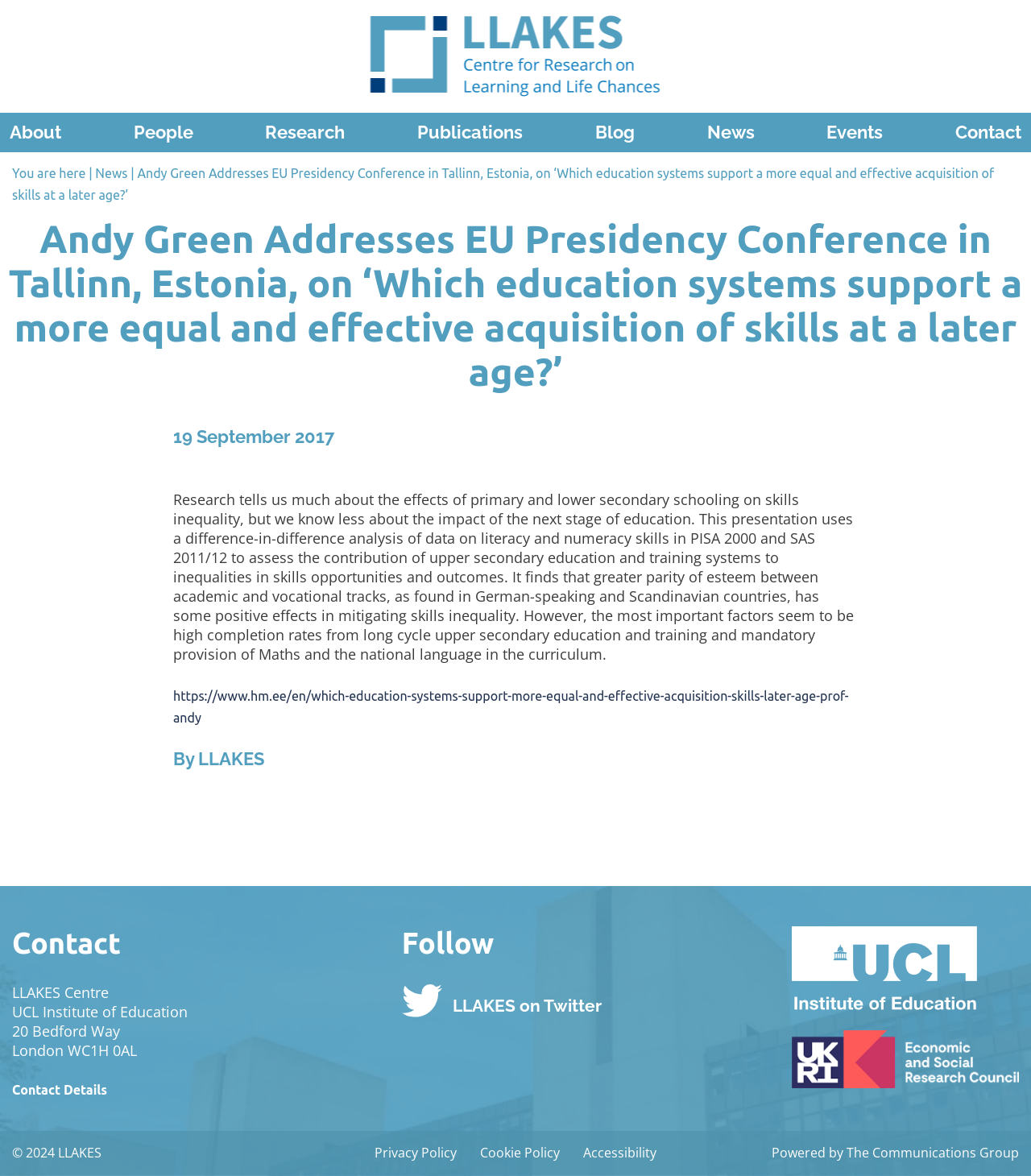What is the link to the contact details?
Please utilize the information in the image to give a detailed response to the question.

I found the link to the contact details by looking at the link element with the text 'Contact Details' which is located in the footer section of the webpage.